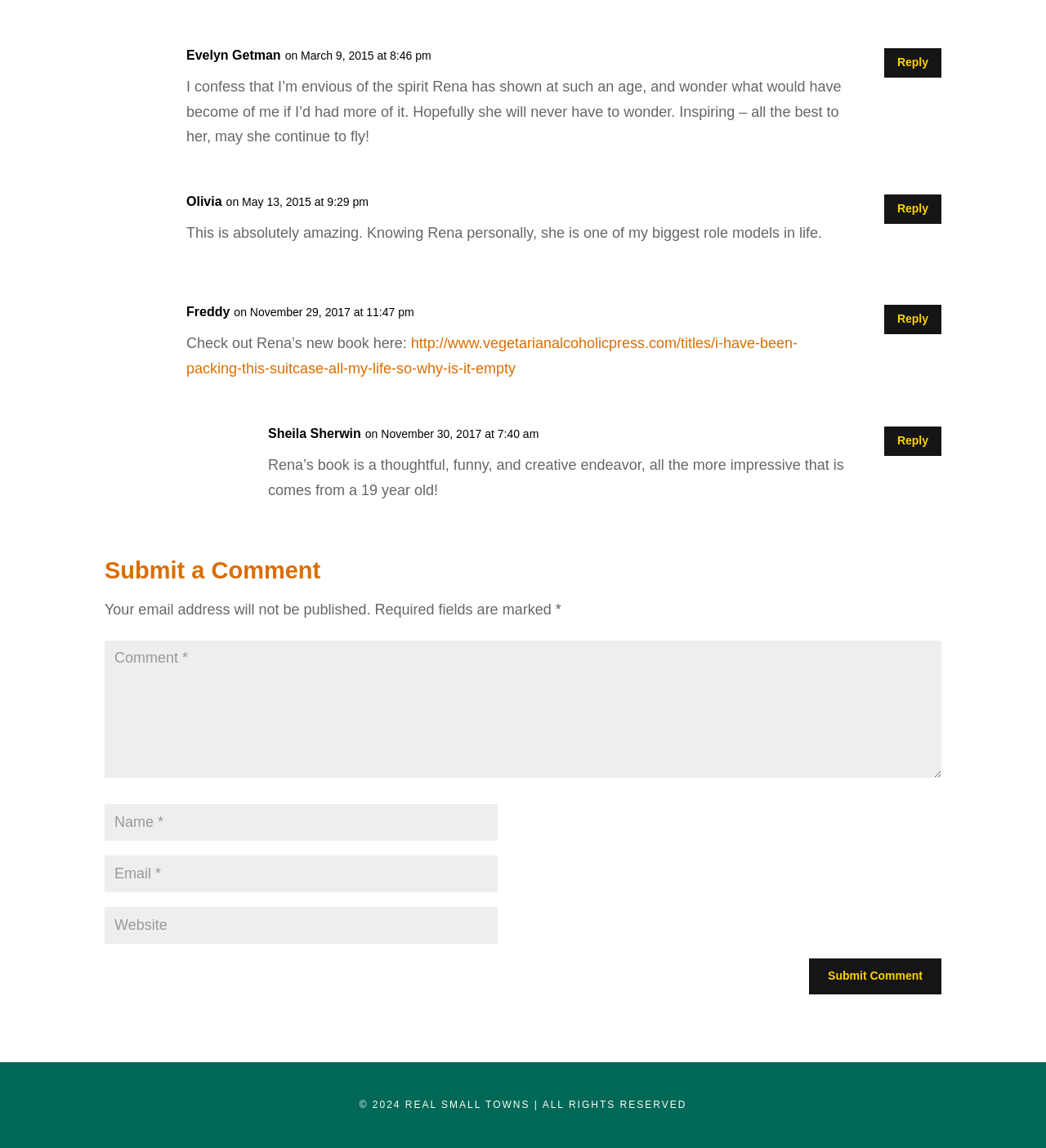Locate the bounding box coordinates of the clickable region to complete the following instruction: "Enter your name."

[0.1, 0.7, 0.476, 0.732]